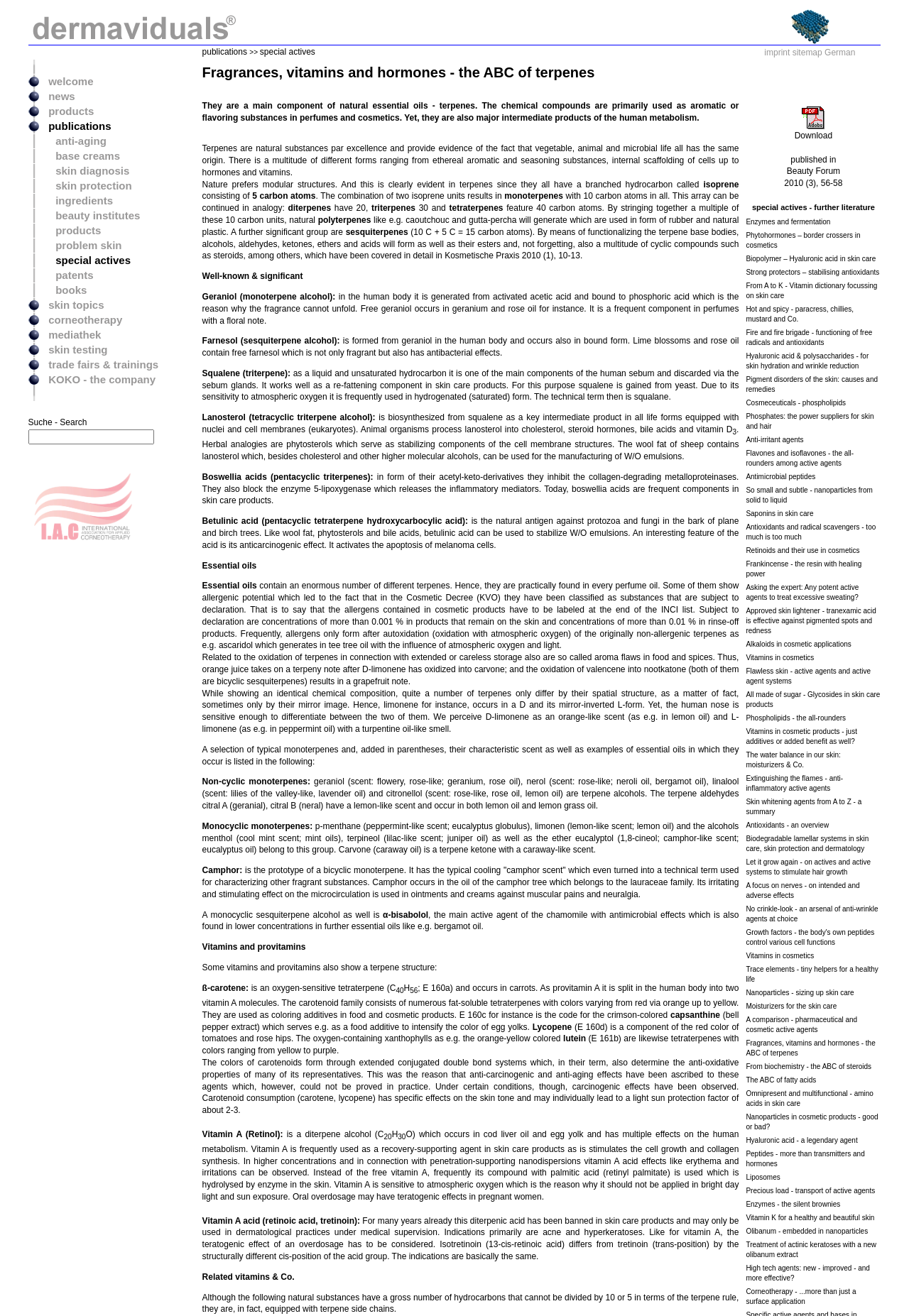How many links are there in the top navigation bar?
Based on the visual information, provide a detailed and comprehensive answer.

The top navigation bar contains 5 links: publications, special actives, imprint, sitemap, and German.